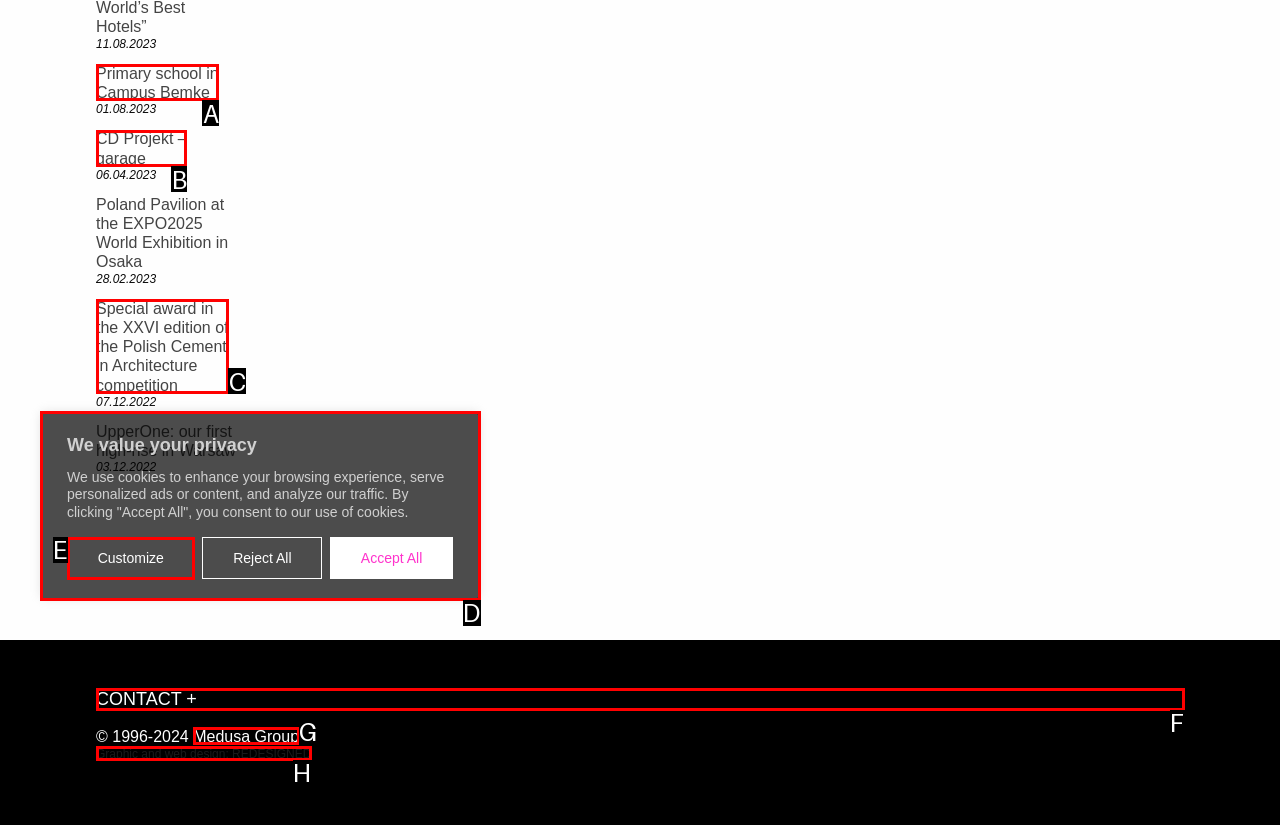From the given options, choose the HTML element that aligns with the description: Primary school in Campus Bemke. Respond with the letter of the selected element.

A